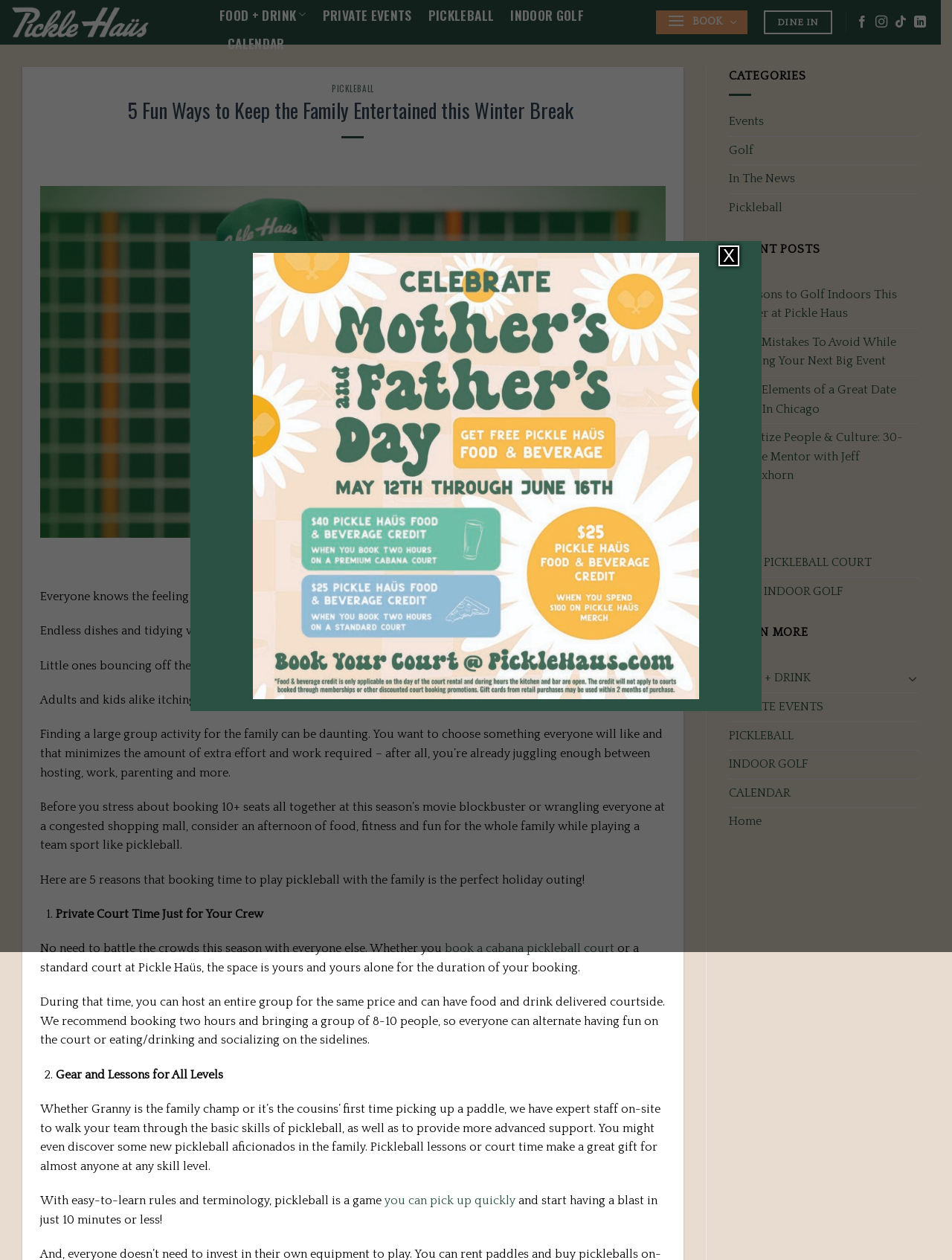For the element described, predict the bounding box coordinates as (top-left x, top-left y, bottom-right x, bottom-right y). All values should be between 0 and 1. Element description: INDOOR GOLF

[0.536, 0.0, 0.613, 0.023]